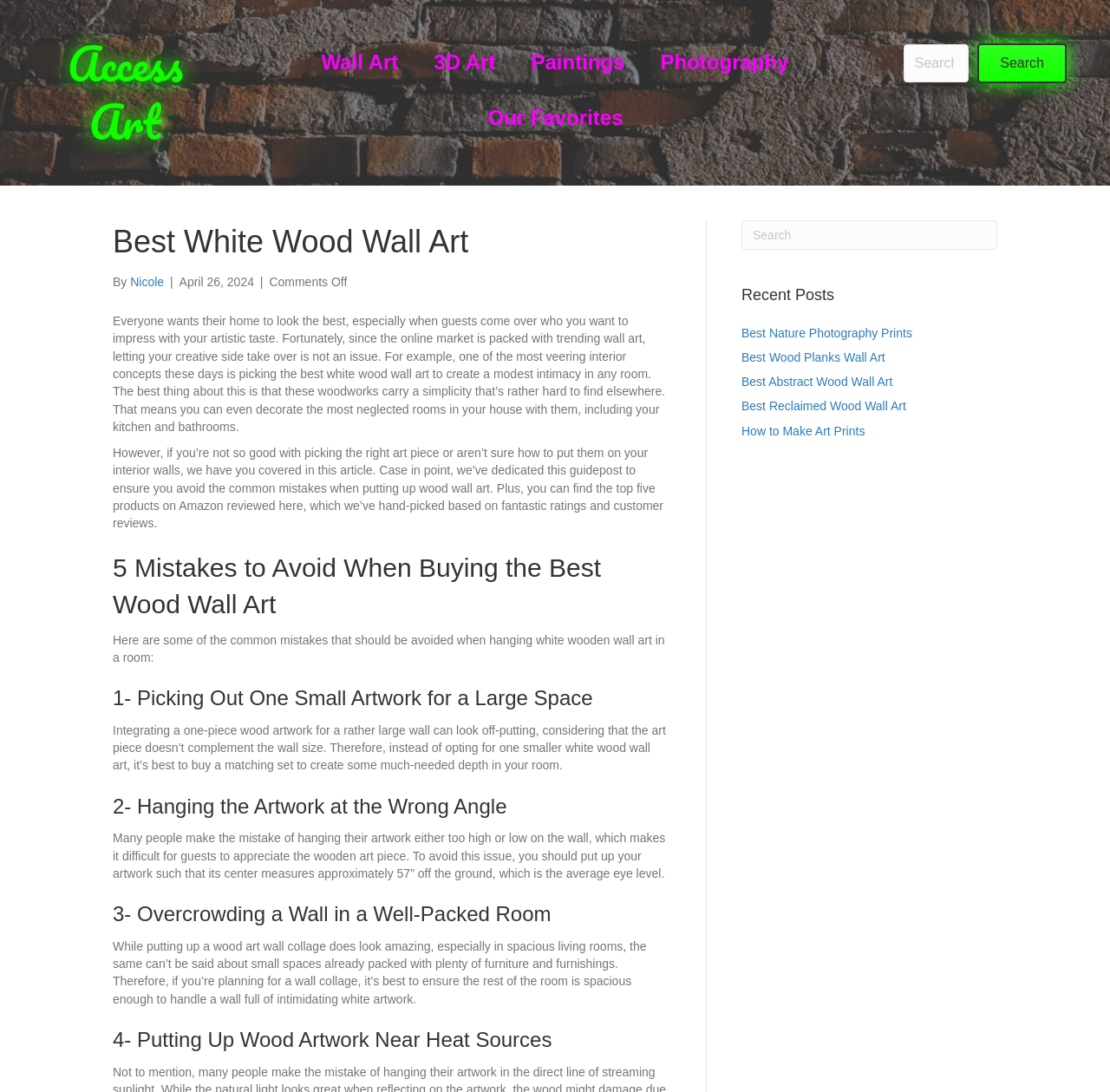Identify the bounding box coordinates for the UI element that matches this description: "Our Favorites".

[0.424, 0.083, 0.577, 0.133]